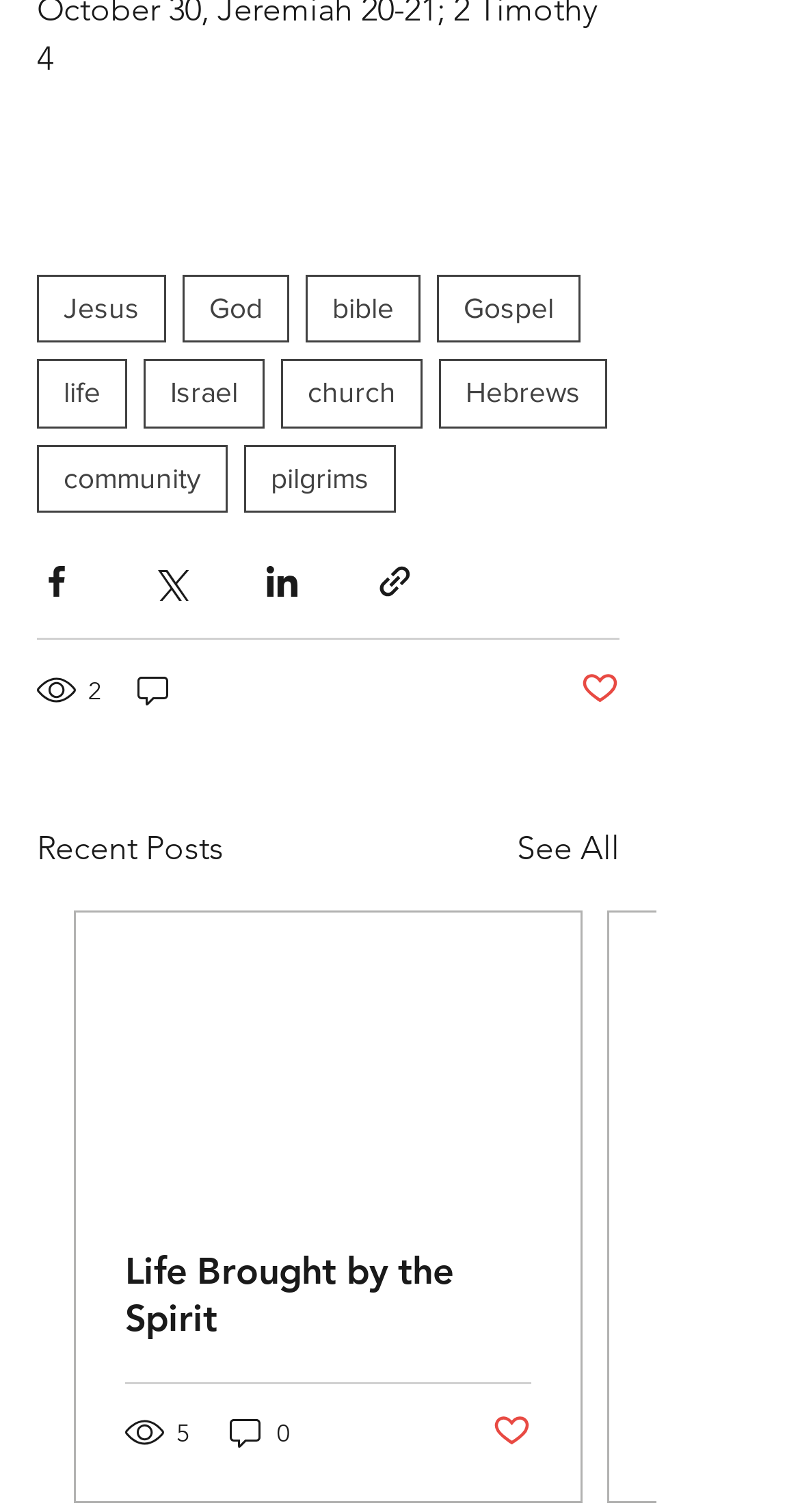Respond to the question below with a single word or phrase:
What are the navigation tags?

Jesus, God, bible, Gospel, life, Israel, church, Hebrews, community, pilgrims